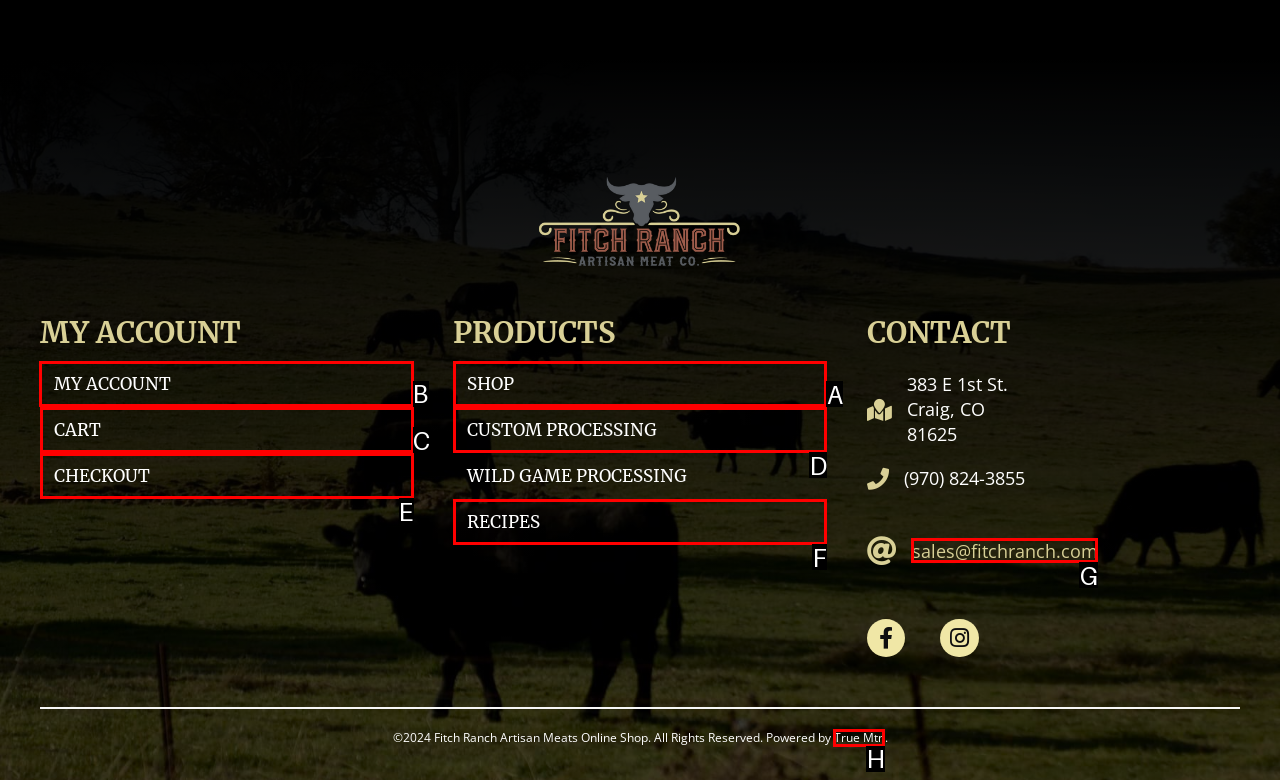What option should I click on to execute the task: go to my account? Give the letter from the available choices.

B